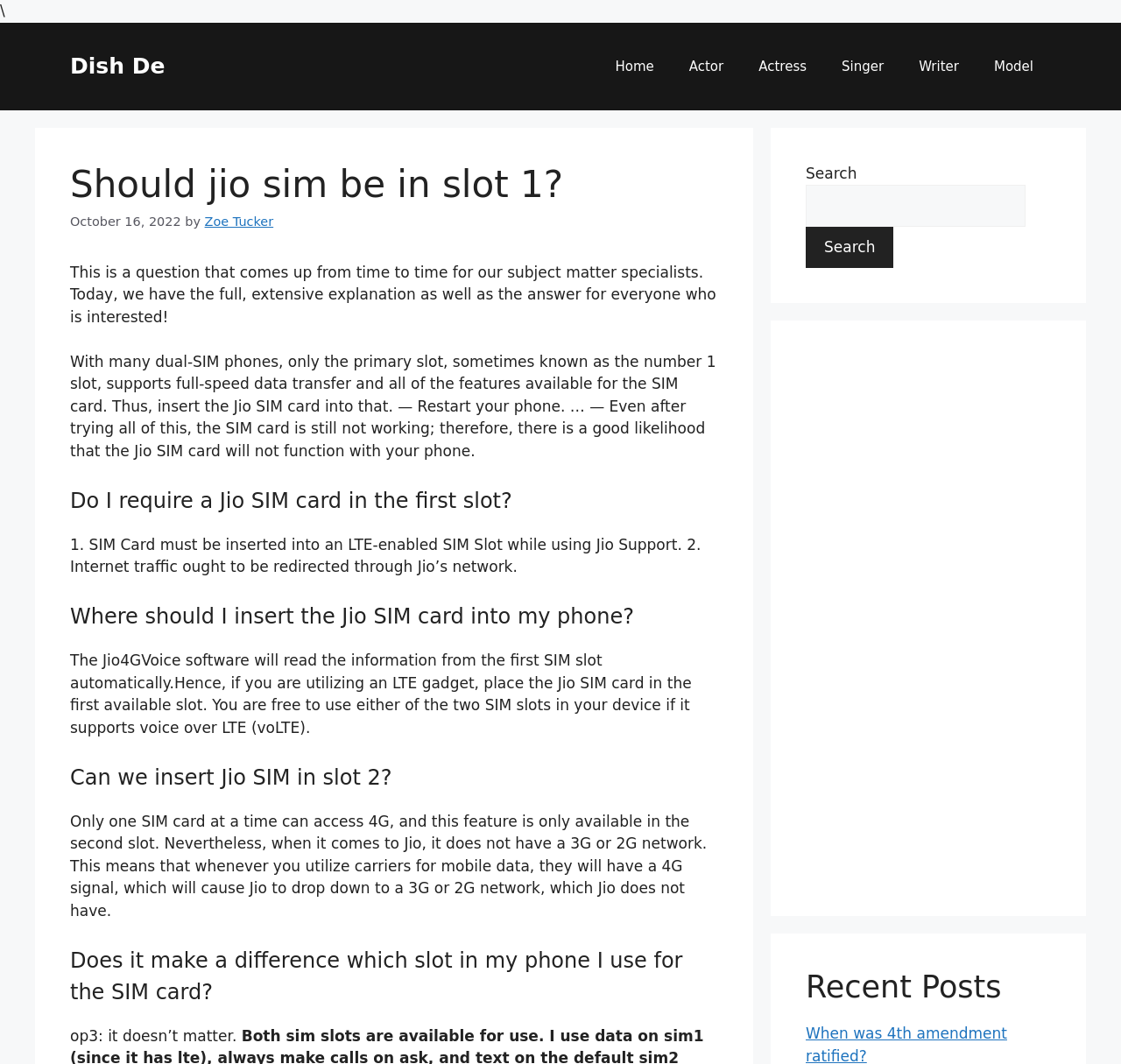Look at the image and write a detailed answer to the question: 
Does it matter which slot is used for the SIM card?

According to the article, it doesn't matter which slot is used for the SIM card, as stated in the heading 'Does it make a difference which slot in my phone I use for the SIM card?' and the subsequent text 'op3: it doesn’t matter'.